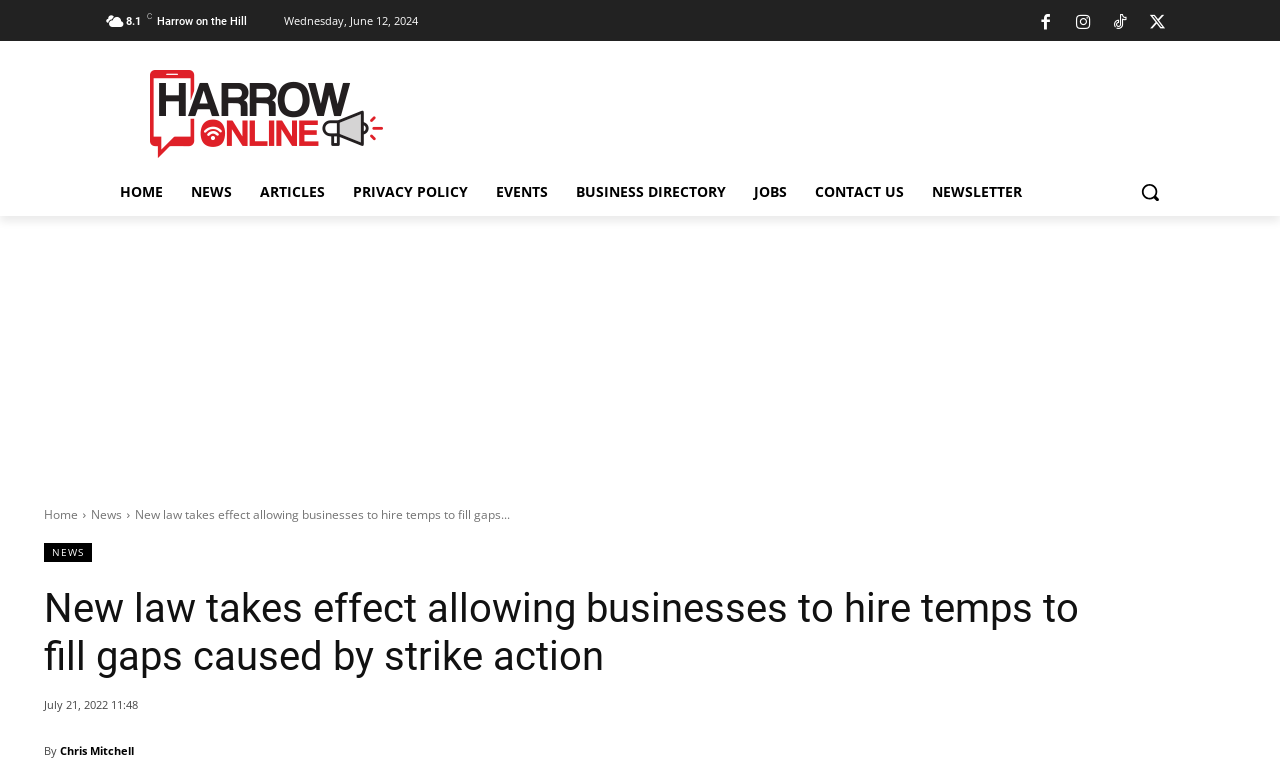Identify the coordinates of the bounding box for the element that must be clicked to accomplish the instruction: "Read the news article".

[0.034, 0.754, 0.872, 0.878]